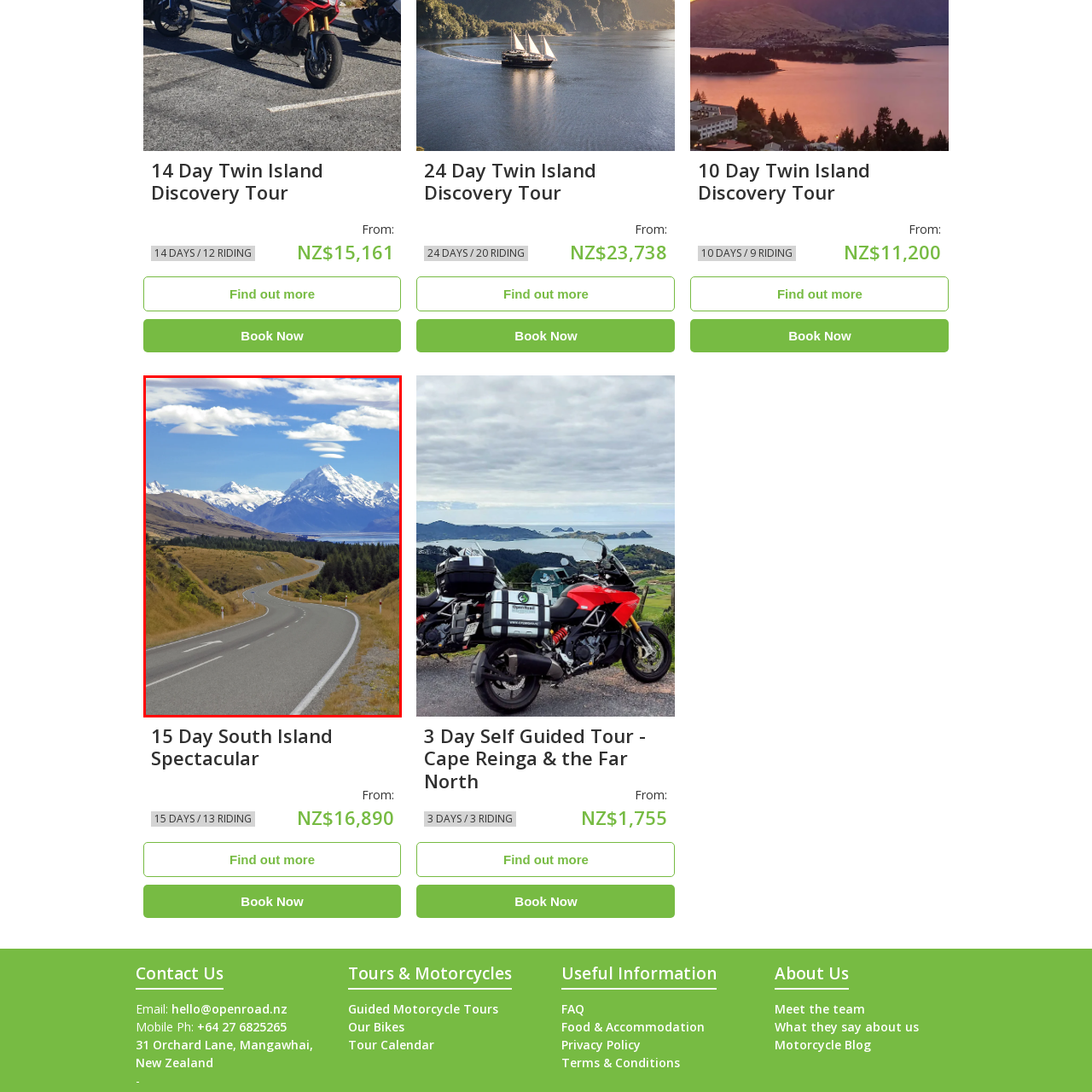What type of tour is mentioned in the caption?
Take a close look at the image within the red bounding box and respond to the question with detailed information.

The caption specifically mentions the '14 Day Twin Island Discovery Tour' as an example of a motorcycle tour that one might explore in this region, which helps us determine the type of tour being referred to.